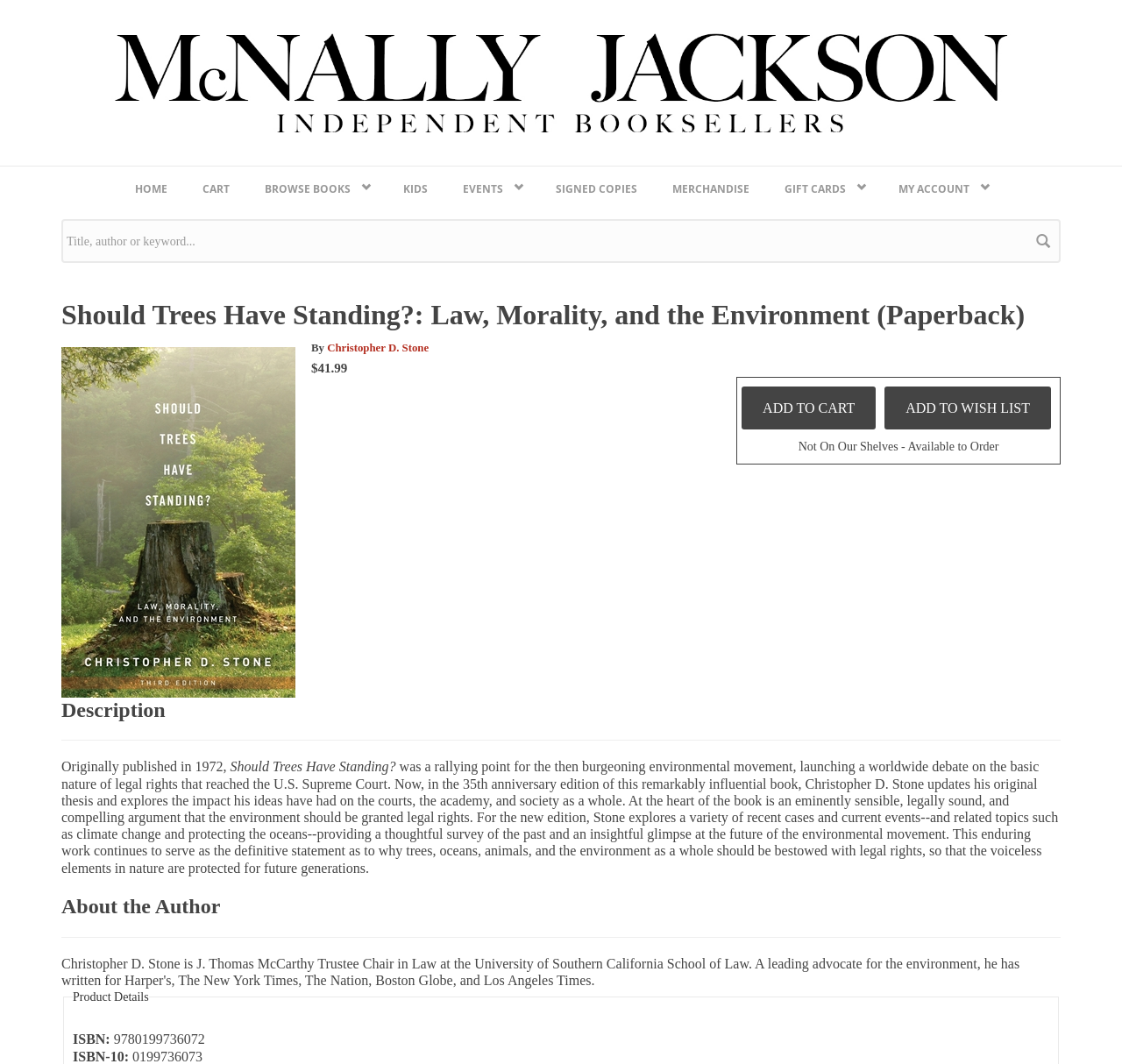Using the information in the image, could you please answer the following question in detail:
Who is the author of the book?

The author of the book can be found on the webpage by looking at the section that describes the book details. Specifically, it is located below the book title and is displayed as a link element.